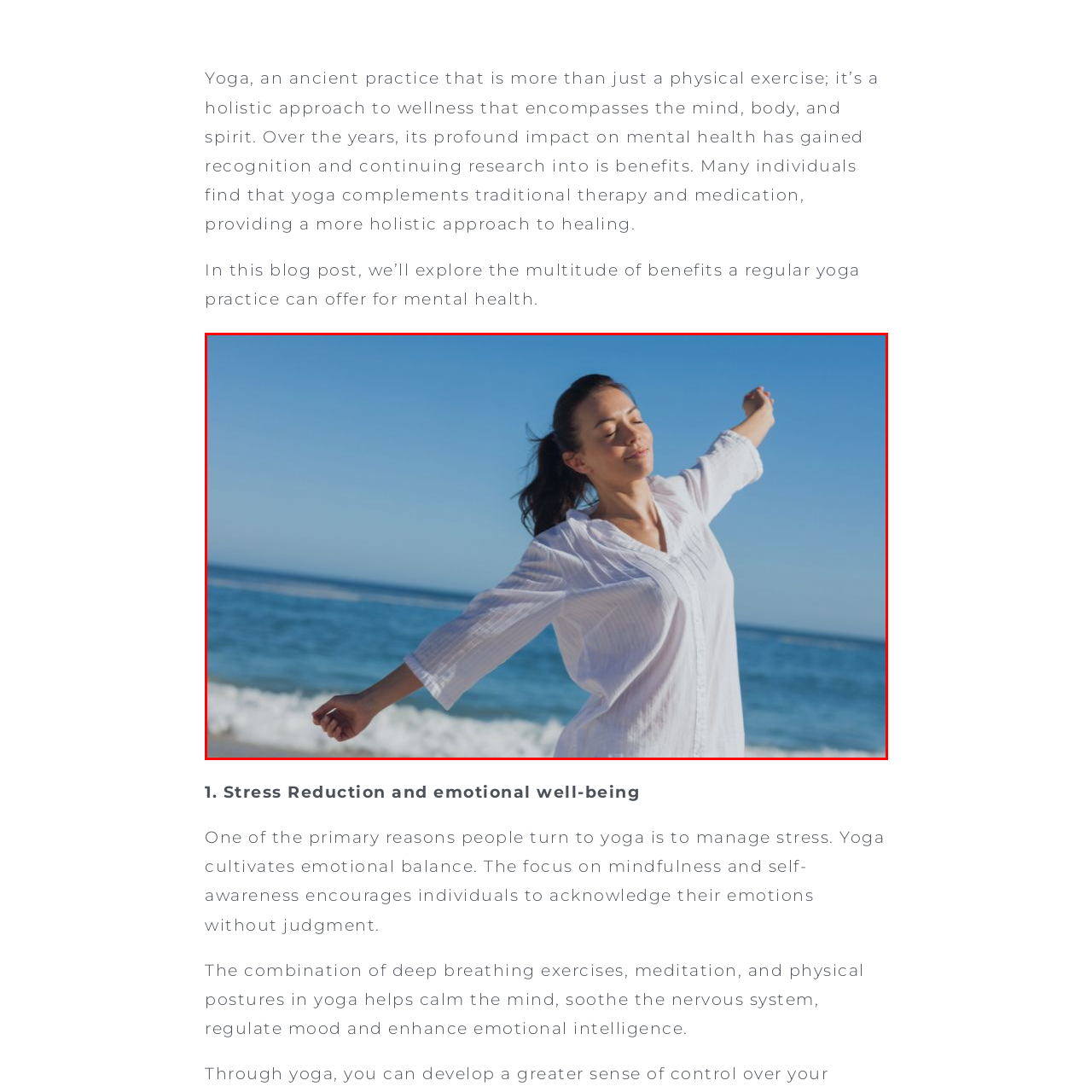Describe the scene captured within the highlighted red boundary in great detail.

The image captures a serene moment of a woman standing on a beach, embodying the essence of yoga and holistic wellness. Dressed in a light, flowing white shirt, she embraces the gentle ocean breeze, with her arms spread wide and a peaceful expression on her face, suggesting a deep connection between her mind and body. The clear blue sky and the tranquil sea in the background reflect the calming atmosphere that yoga promotes. This visual representation aligns perfectly with the theme of the accompanying text, which discusses the numerous mental health benefits of yoga, including stress reduction and emotional well-being. The image evokes a sense of freedom and tranquility, highlighting the holistic approach of yoga as it nurtures both emotional balance and overall wellness.